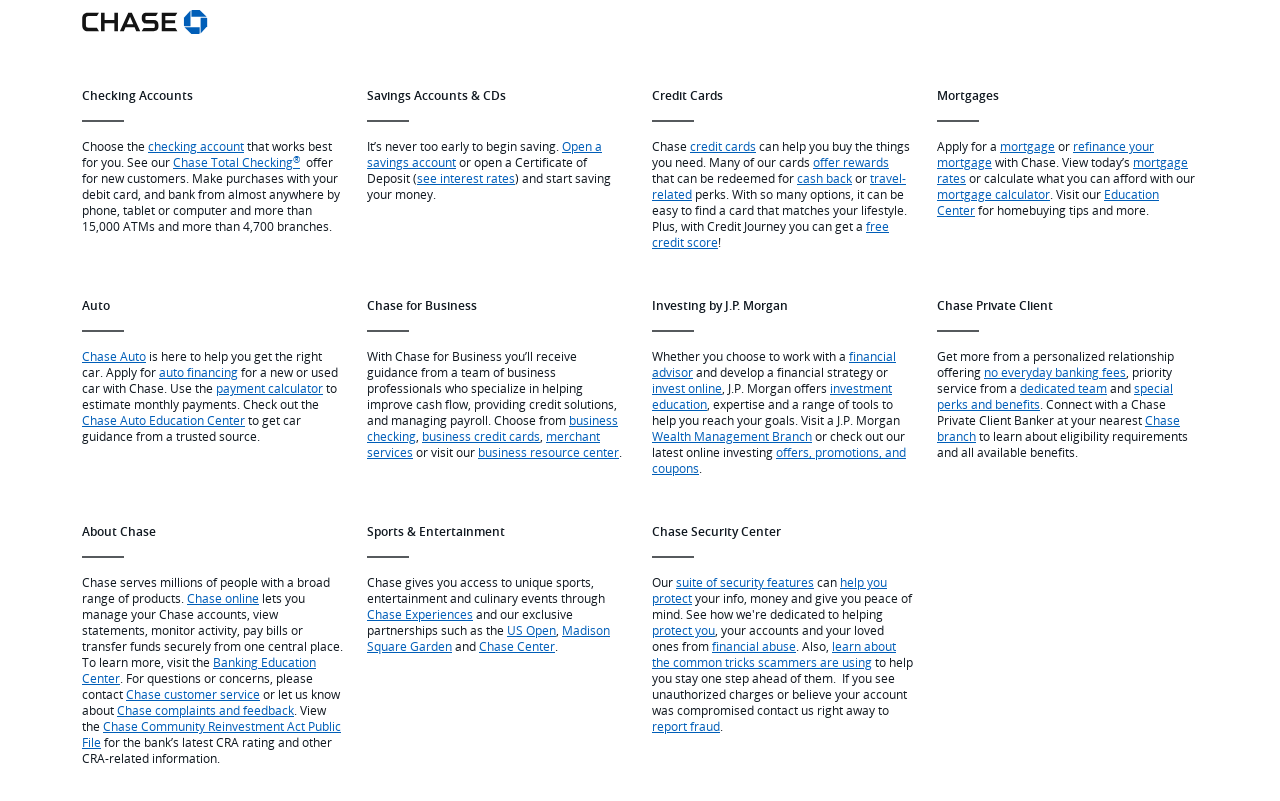Identify and provide the bounding box coordinates of the UI element described: "mortgage". The coordinates should be formatted as [left, top, right, bottom], with each number being a float between 0 and 1.

[0.781, 0.173, 0.824, 0.193]